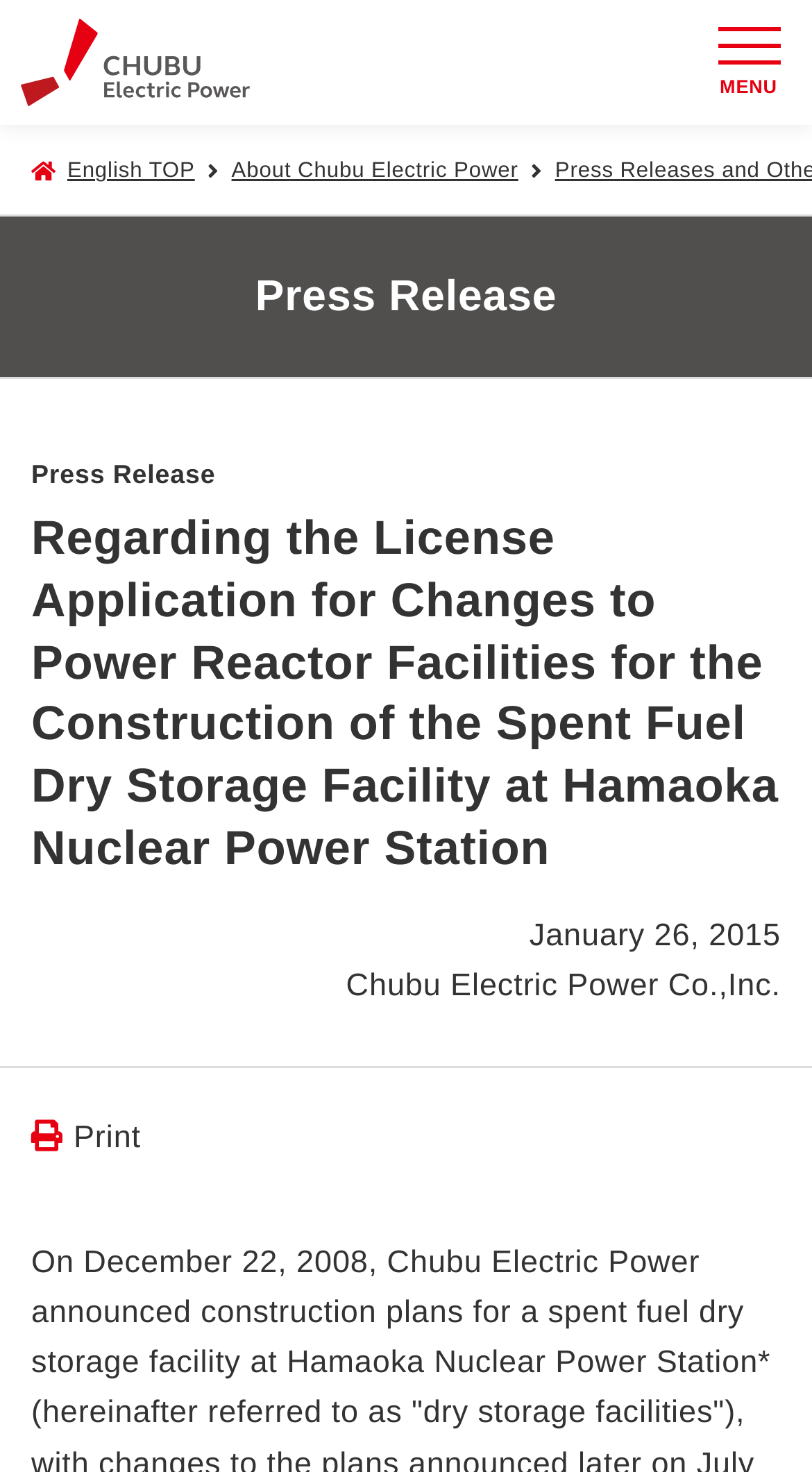How many links are there in the top navigation menu?
Answer the question with a detailed explanation, including all necessary information.

I looked at the top navigation menu and found two links: 'English TOP' and 'About Chubu Electric Power'. These links are likely part of the main navigation menu.